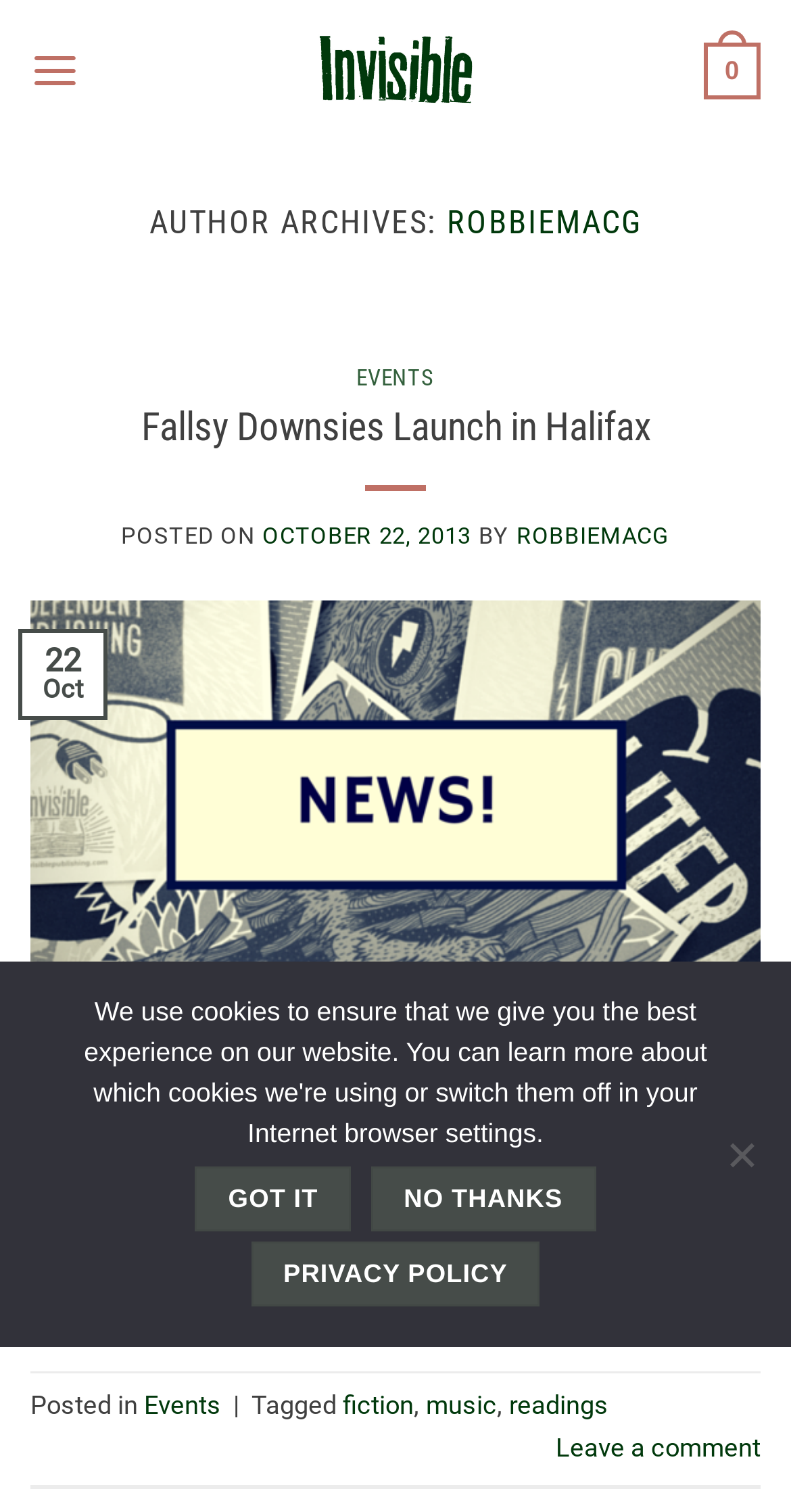Could you highlight the region that needs to be clicked to execute the instruction: "View events"?

[0.451, 0.242, 0.549, 0.259]